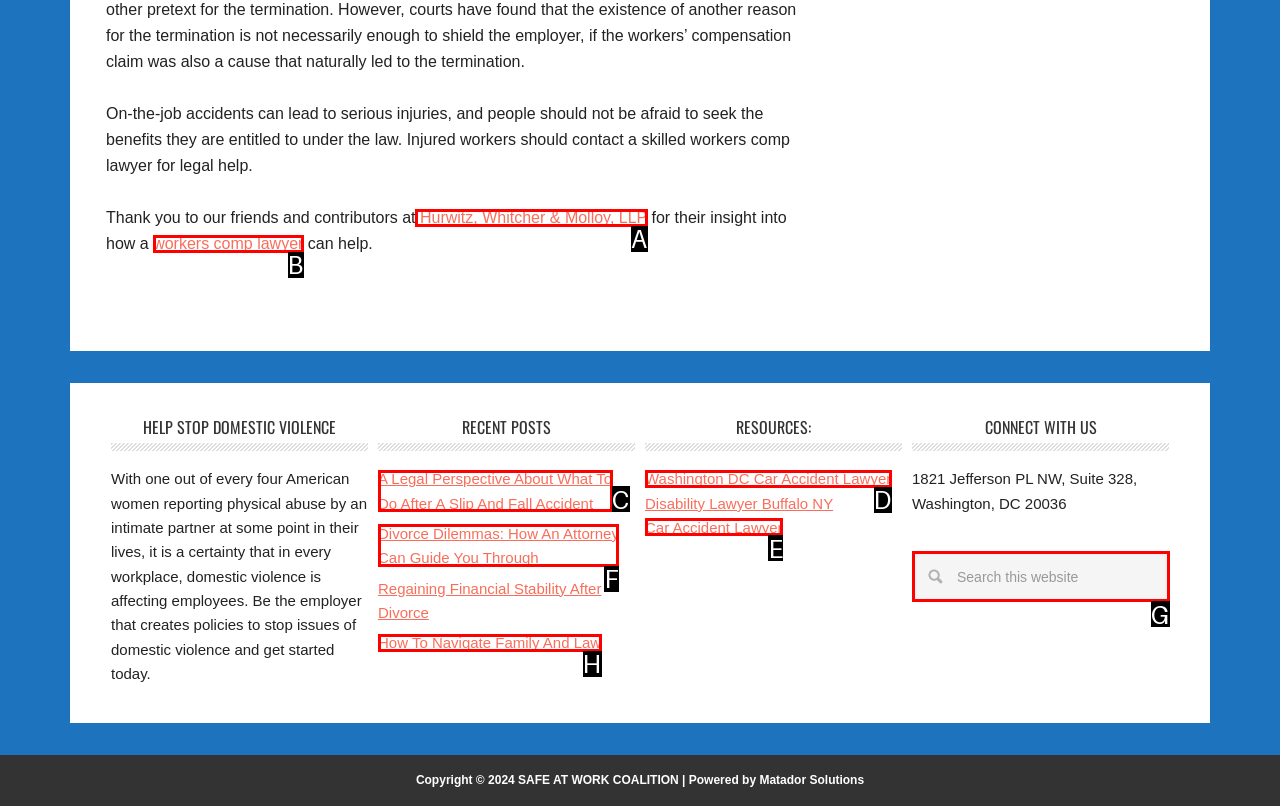Identify the correct letter of the UI element to click for this task: Contact a workers comp lawyer
Respond with the letter from the listed options.

B